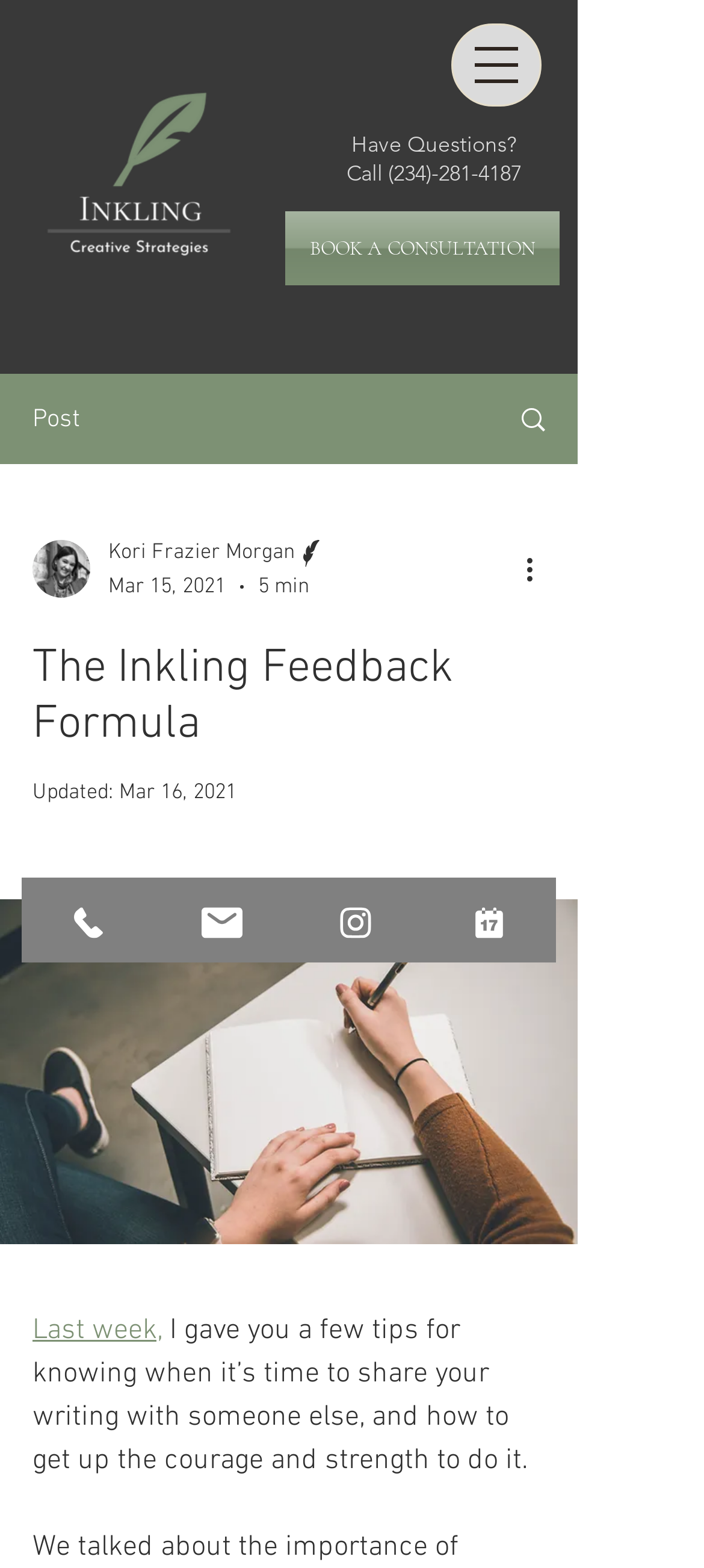What is the estimated reading time of the article?
Analyze the image and provide a thorough answer to the question.

I found the estimated reading time by looking at the generic text '5 min' which is located below the writer's picture and above the article content.